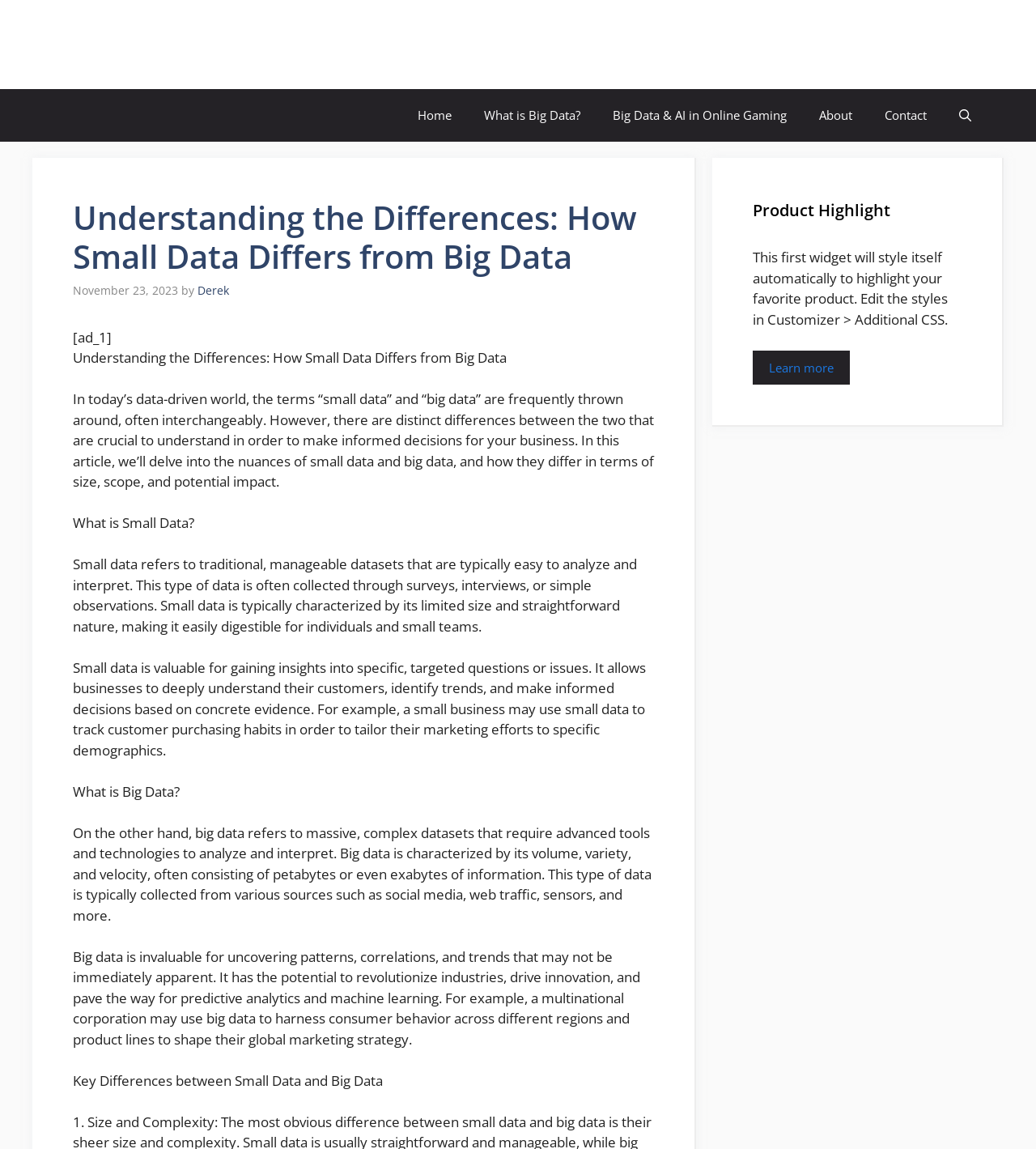What is the title or heading displayed on the webpage?

Understanding the Differences: How Small Data Differs from Big Data